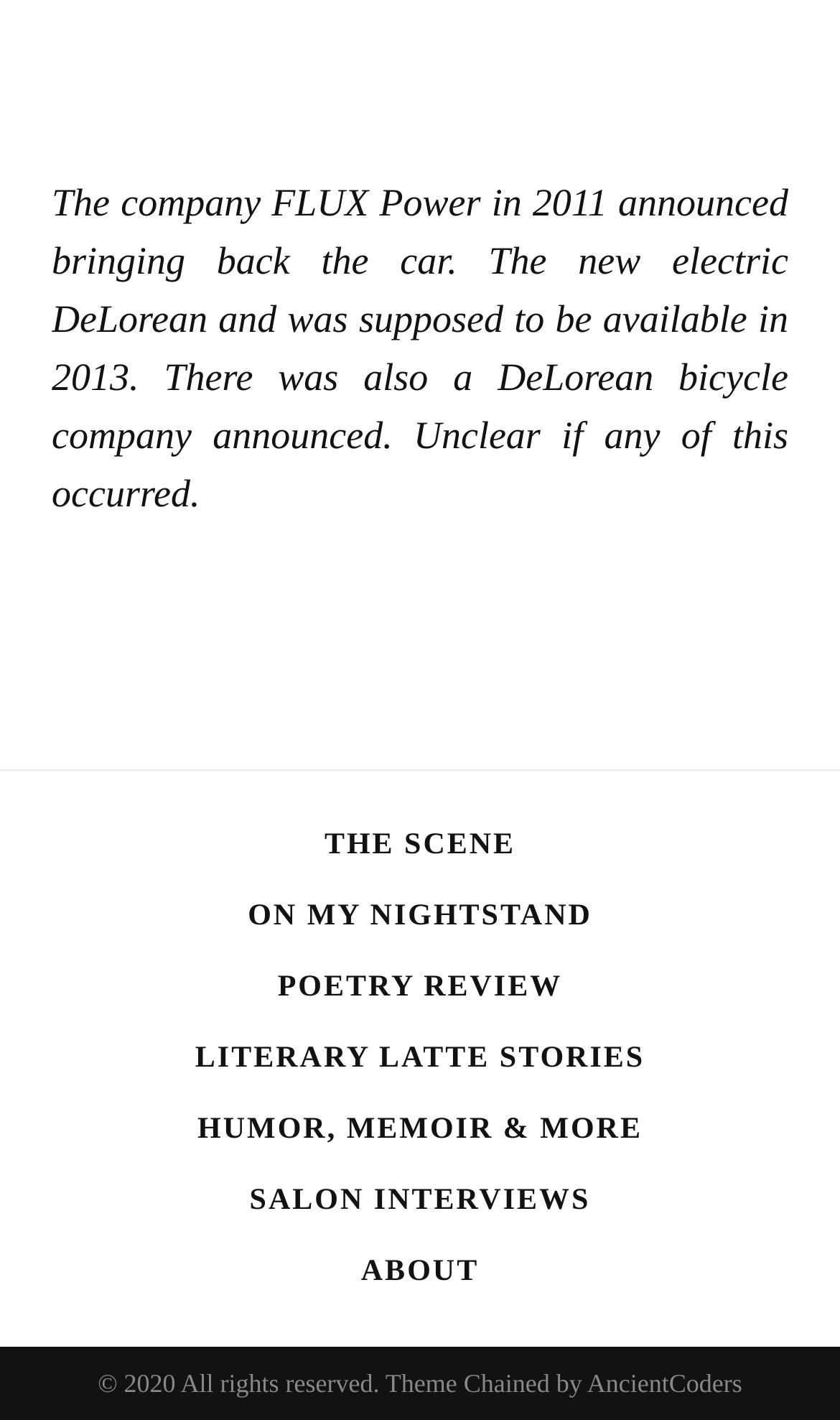Please give a short response to the question using one word or a phrase:
How many links are there in the contentinfo section?

7